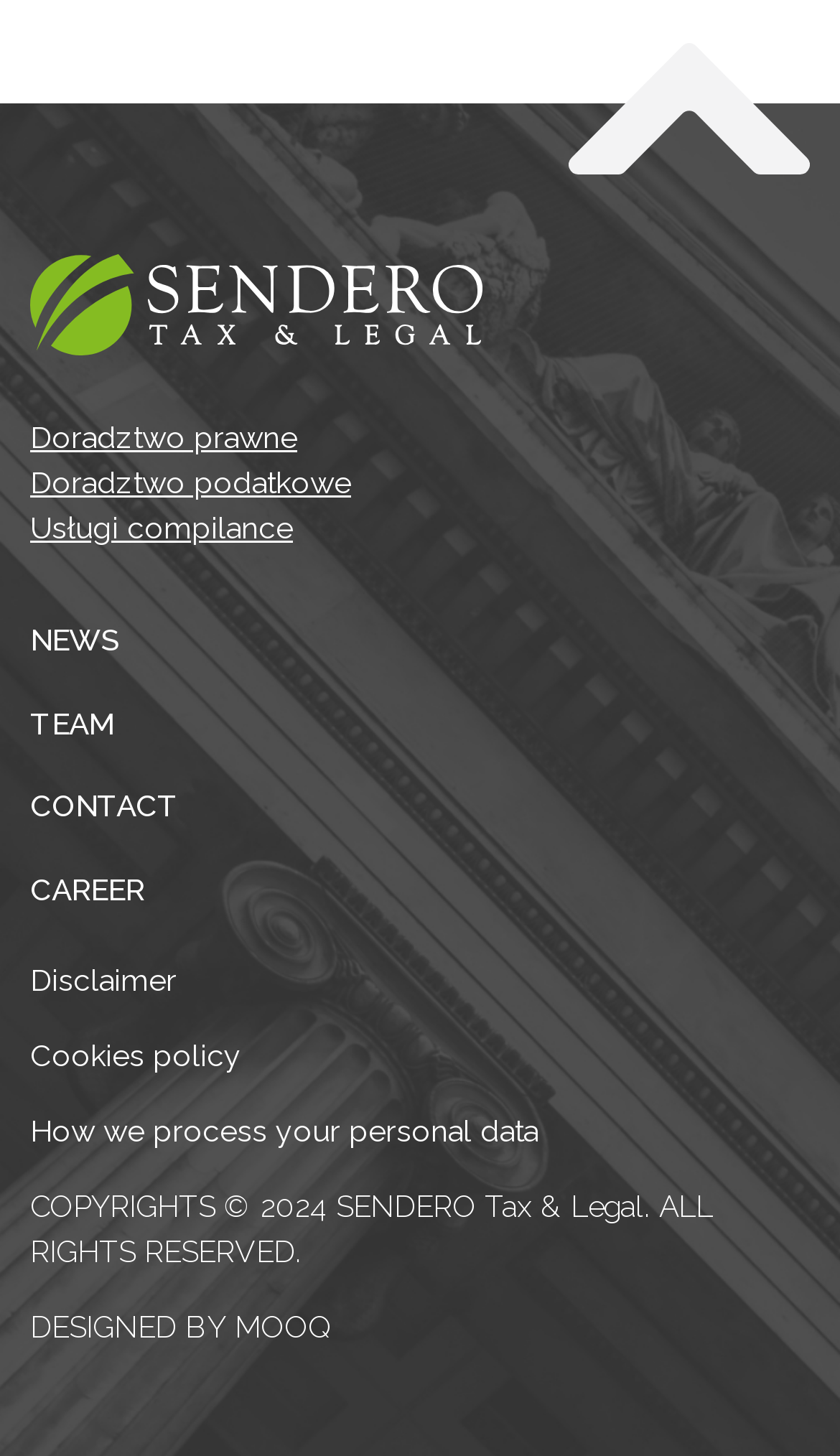Please find the bounding box coordinates (top-left x, top-left y, bottom-right x, bottom-right y) in the screenshot for the UI element described as follows: Team

[0.036, 0.477, 0.136, 0.518]